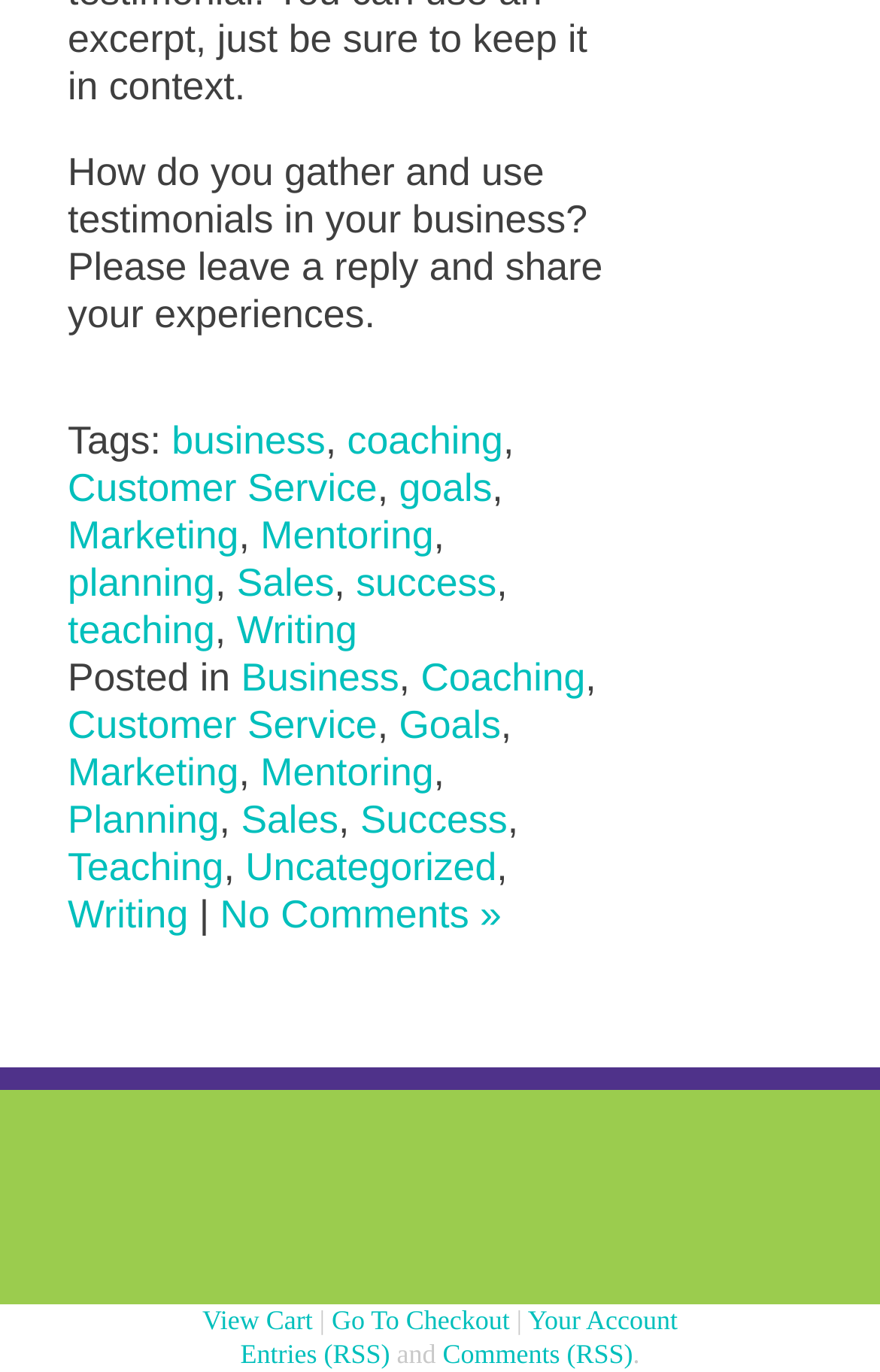Pinpoint the bounding box coordinates of the area that must be clicked to complete this instruction: "Explore factors influencing course prices".

None